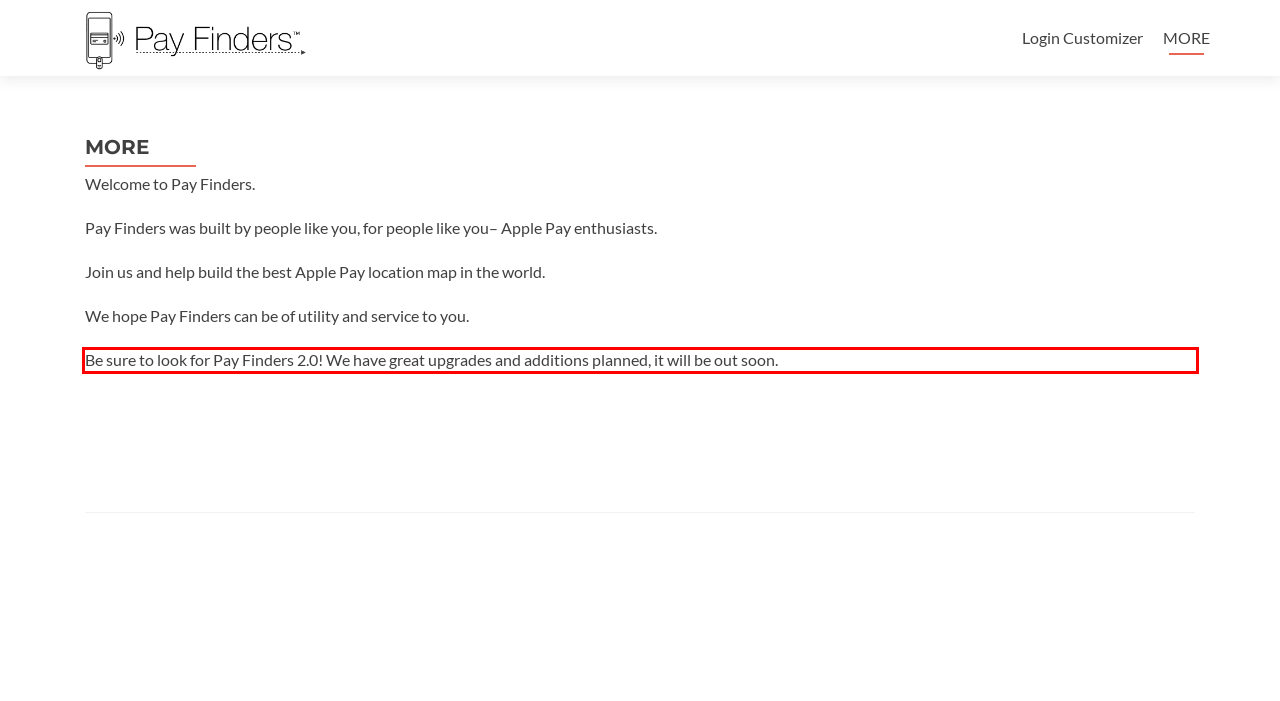Please analyze the provided webpage screenshot and perform OCR to extract the text content from the red rectangle bounding box.

Be sure to look for Pay Finders 2.0! We have great upgrades and additions planned, it will be out soon.